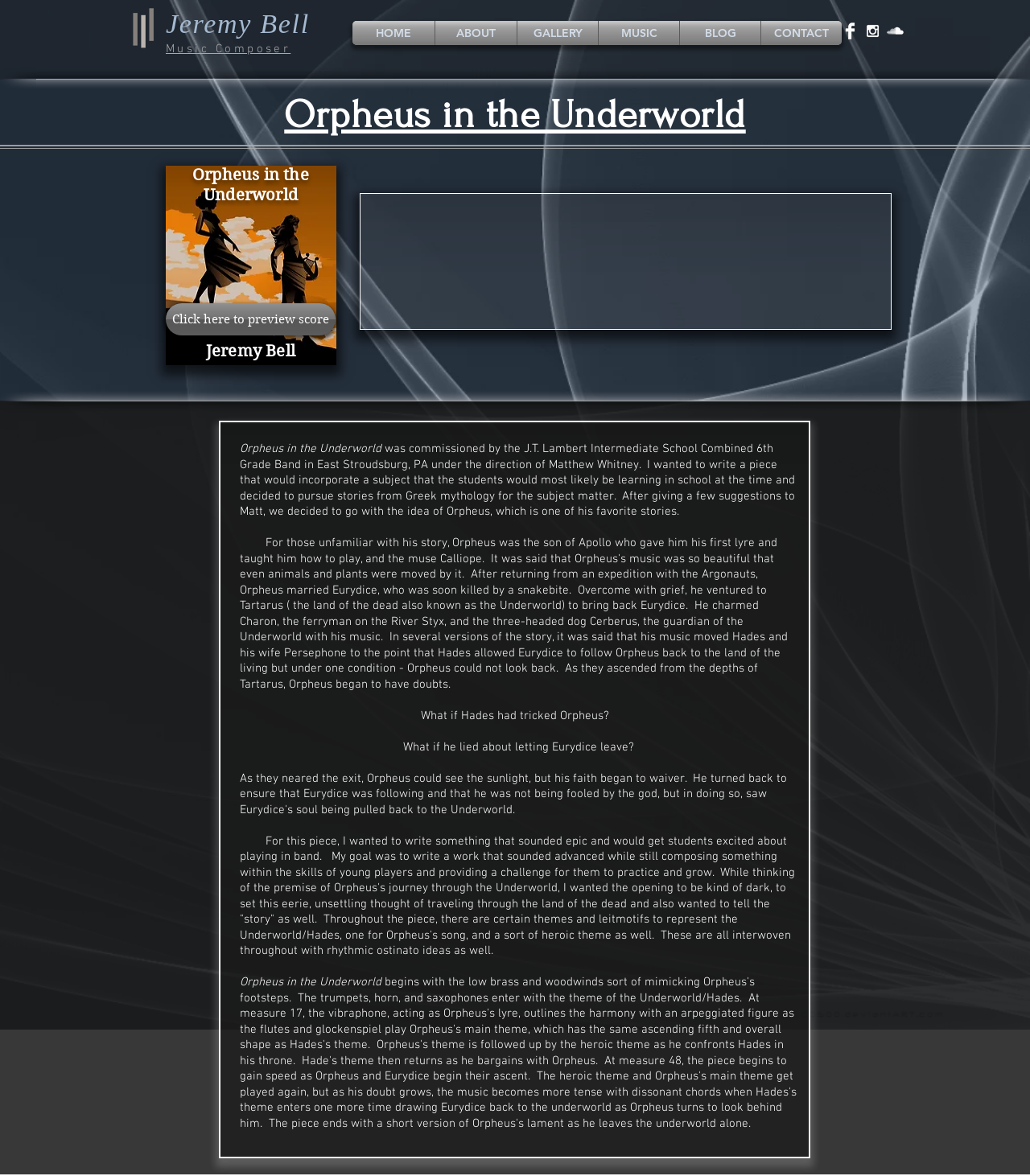Locate the bounding box coordinates of the element's region that should be clicked to carry out the following instruction: "Preview the score by clicking the link". The coordinates need to be four float numbers between 0 and 1, i.e., [left, top, right, bottom].

[0.161, 0.258, 0.326, 0.285]